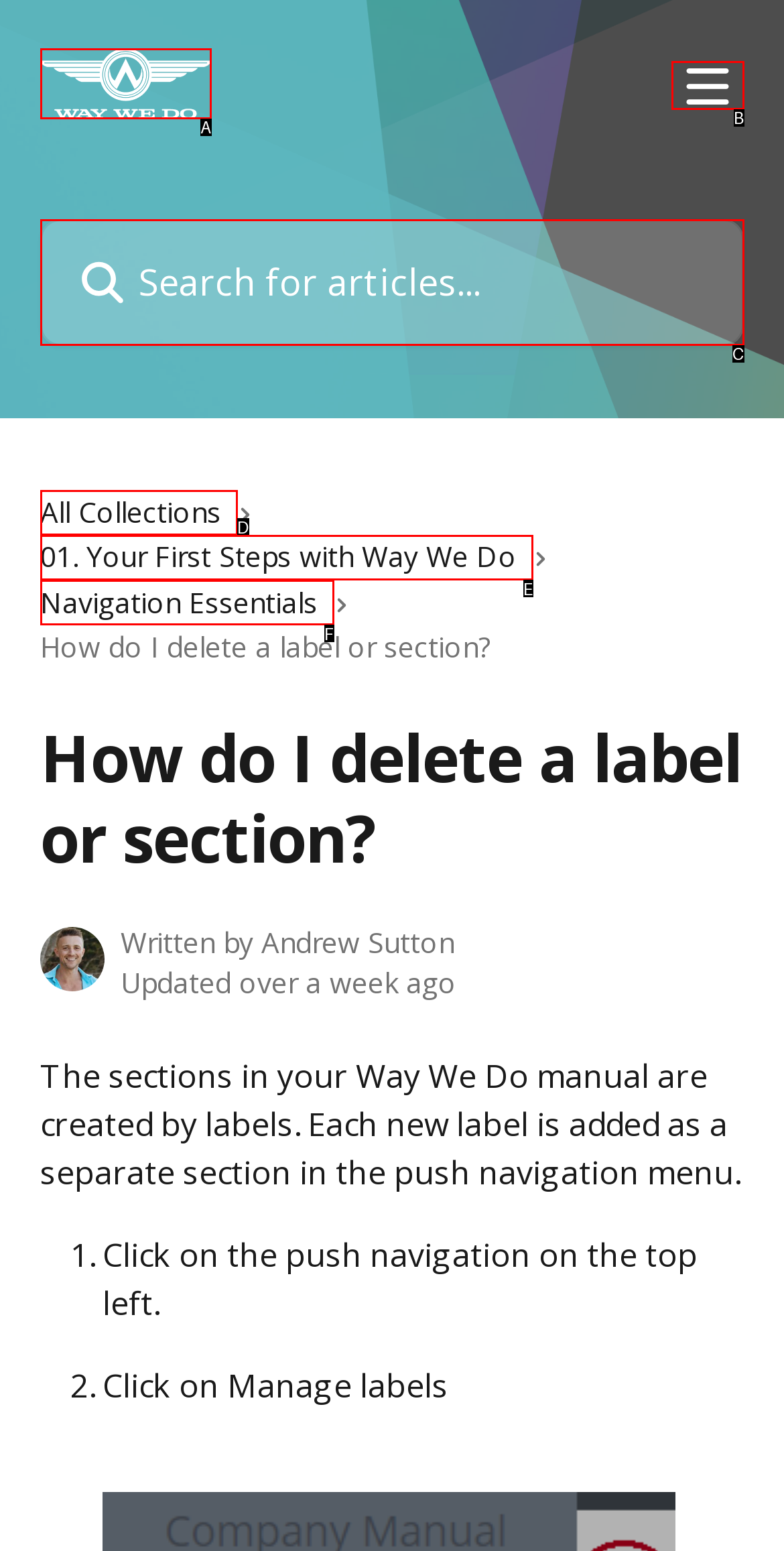From the given choices, determine which HTML element matches the description: alt="Way We Do Help Center". Reply with the appropriate letter.

A